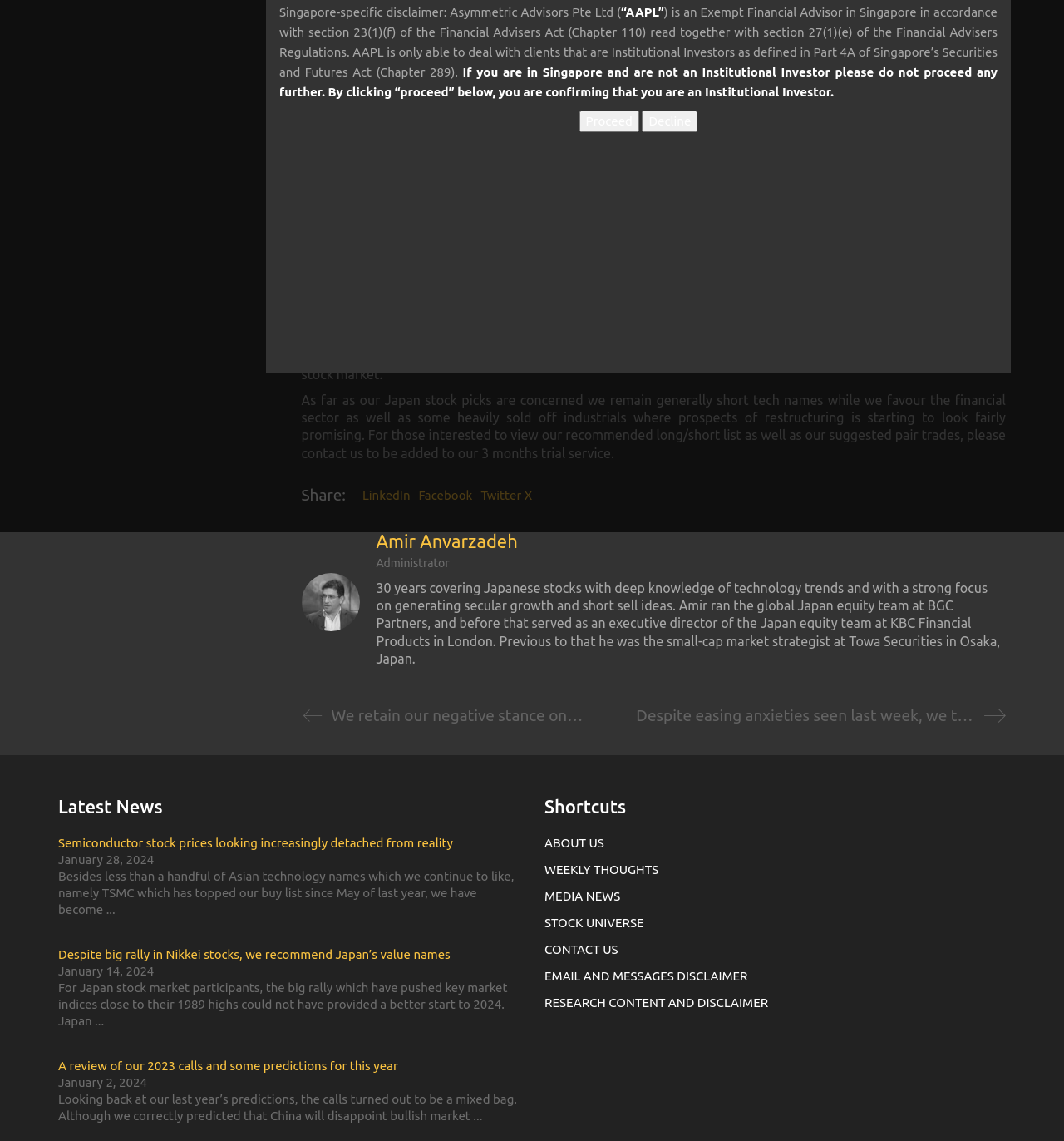Bounding box coordinates should be in the format (top-left x, top-left y, bottom-right x, bottom-right y) and all values should be floating point numbers between 0 and 1. Determine the bounding box coordinate for the UI element described as: name="wptp_agree" value="Proceed"

[0.544, 0.097, 0.601, 0.116]